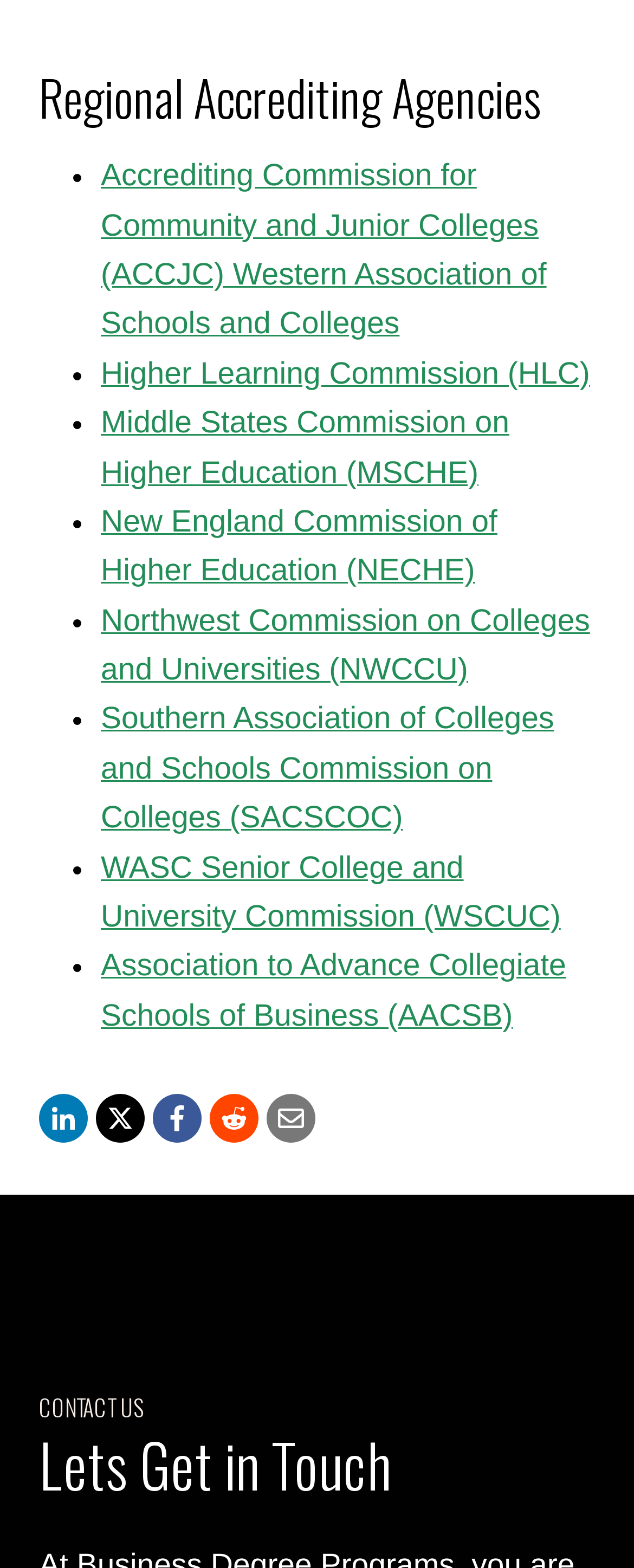Specify the bounding box coordinates of the area to click in order to execute this command: 'Click on LinkedIn'. The coordinates should consist of four float numbers ranging from 0 to 1, and should be formatted as [left, top, right, bottom].

[0.062, 0.698, 0.138, 0.729]